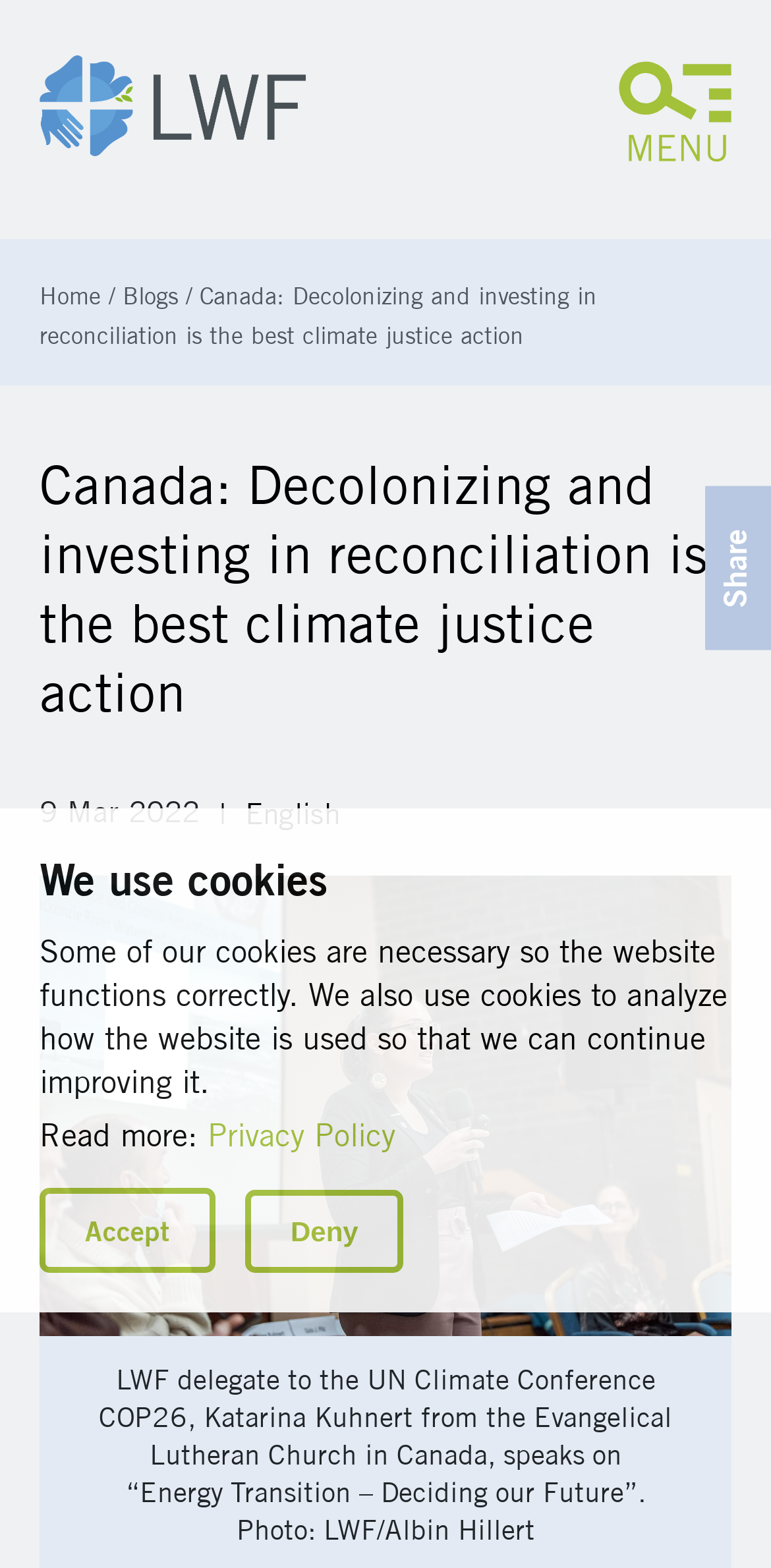Answer briefly with one word or phrase:
What is the purpose of the 'Share' button?

To share the blog post